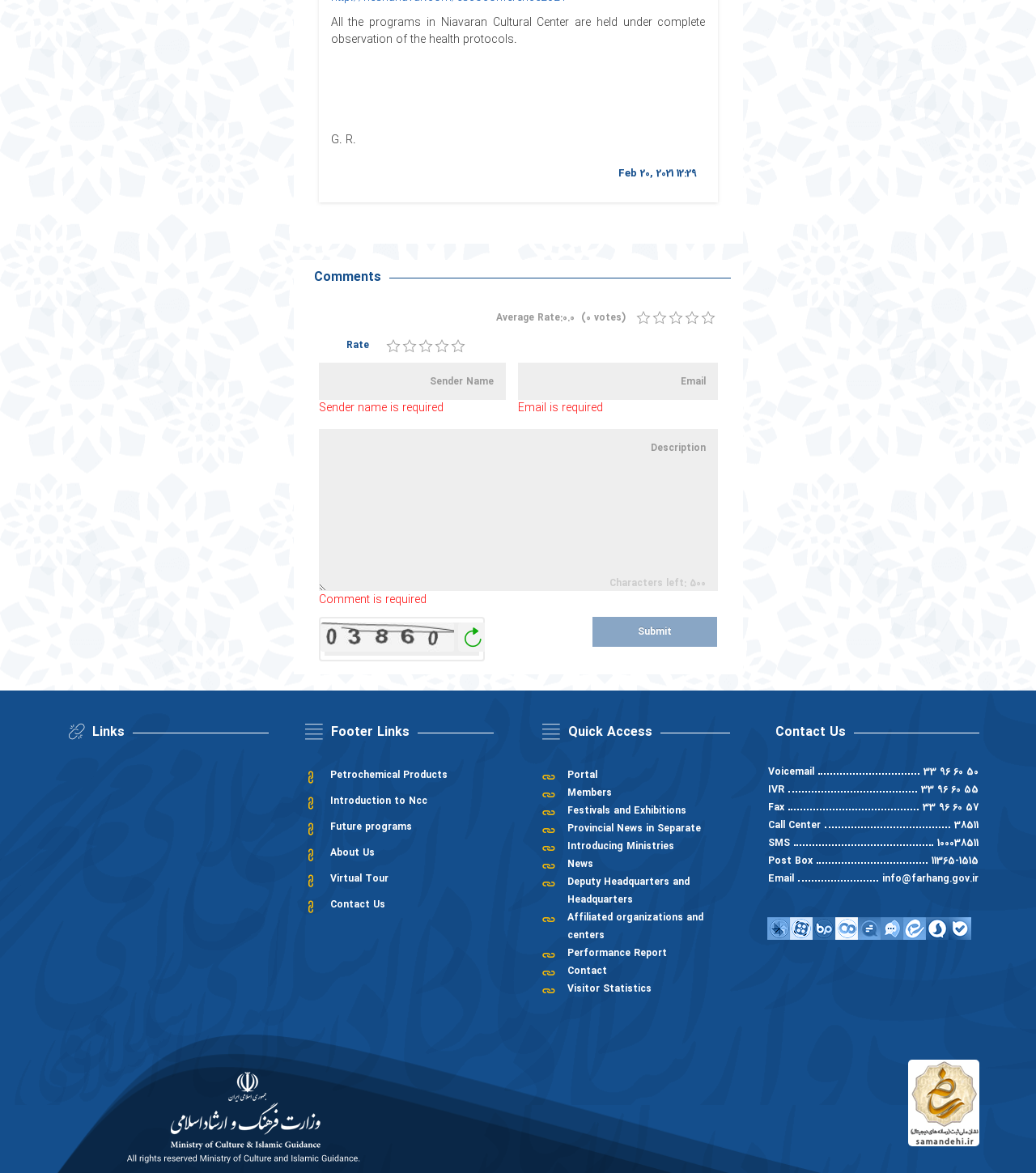Determine the bounding box coordinates of the region that needs to be clicked to achieve the task: "Submit a comment".

[0.572, 0.526, 0.693, 0.552]